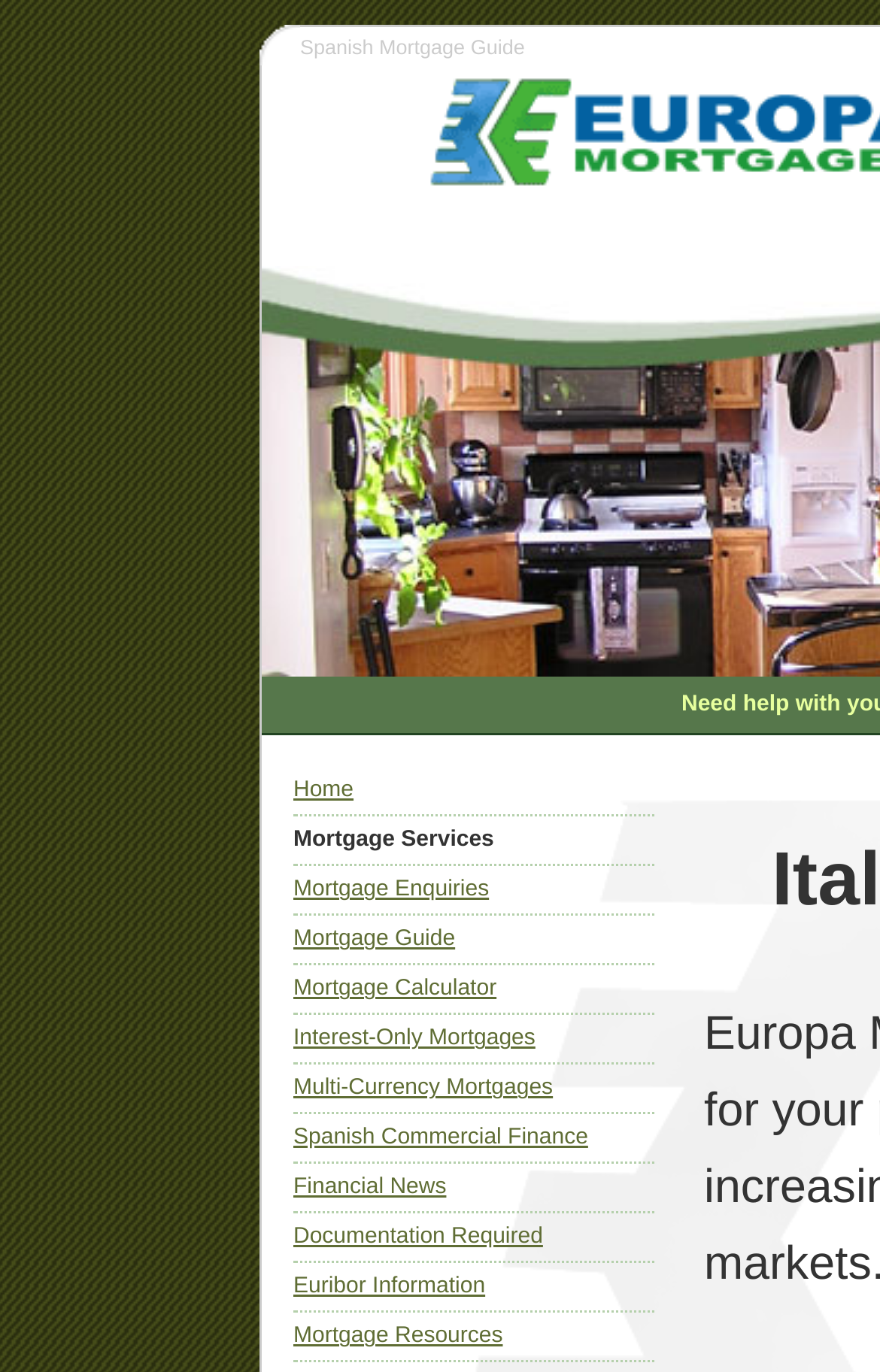Please extract and provide the main headline of the webpage.

Spanish Mortgage Guide